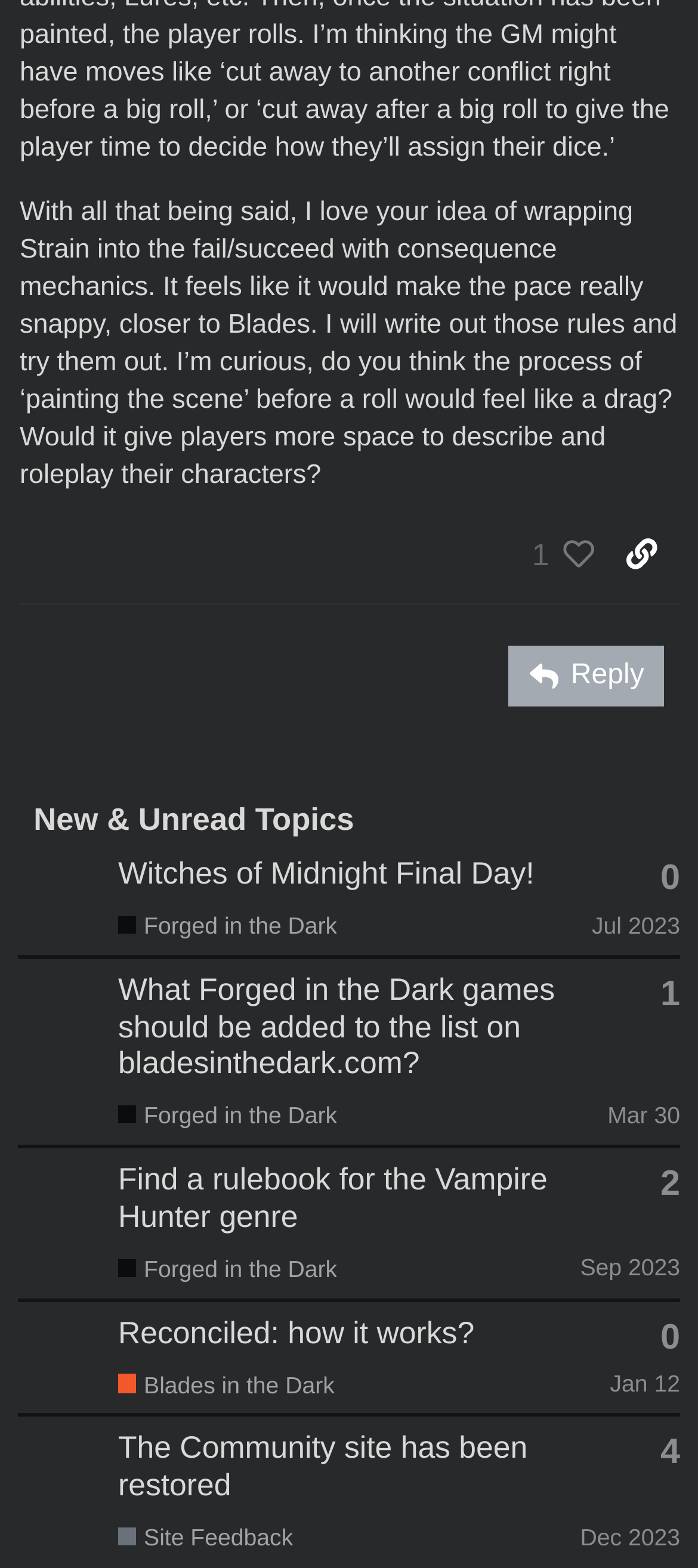Determine the bounding box coordinates for the area that needs to be clicked to fulfill this task: "Check out ET Receptors". The coordinates must be given as four float numbers between 0 and 1, i.e., [left, top, right, bottom].

None